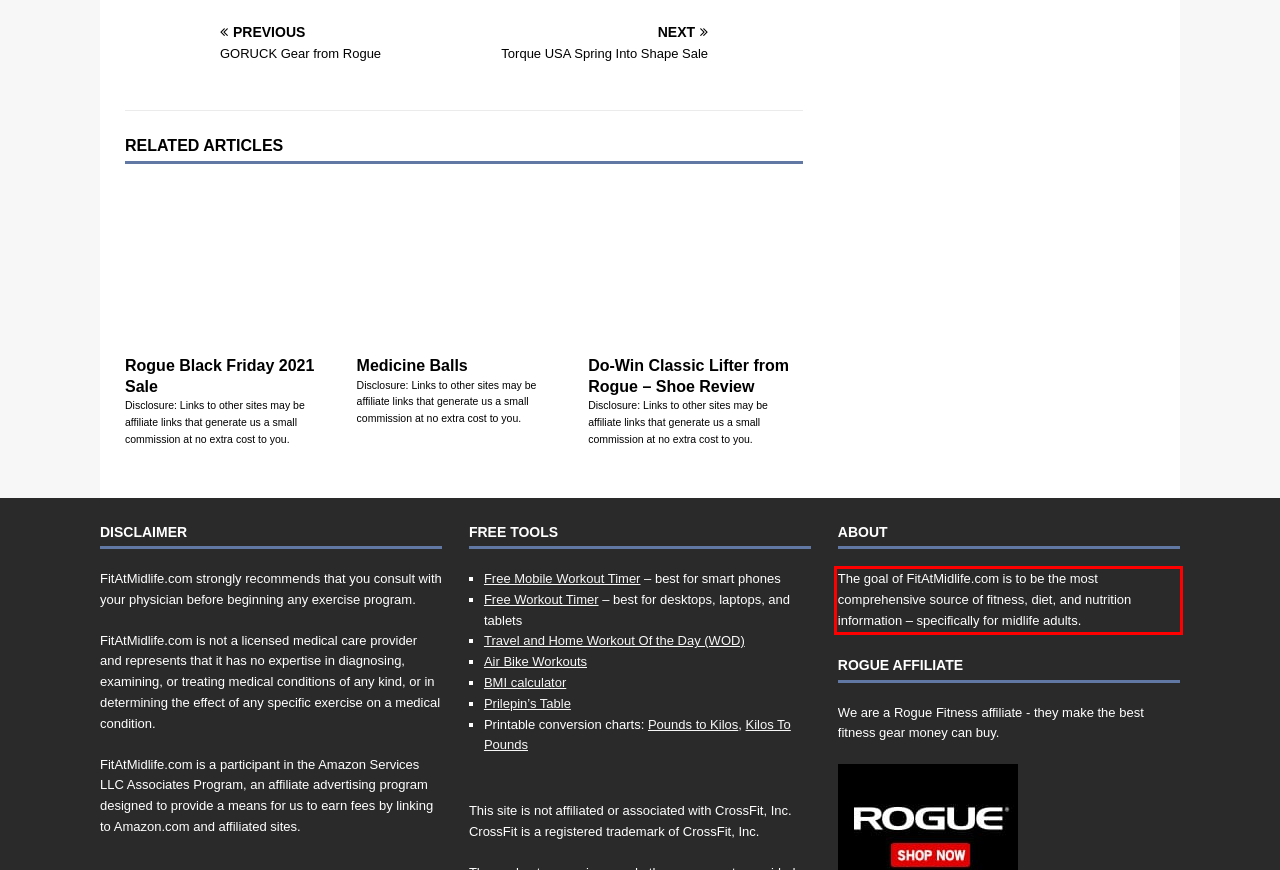Given the screenshot of the webpage, identify the red bounding box, and recognize the text content inside that red bounding box.

The goal of FitAtMidlife.com is to be the most comprehensive source of fitness, diet, and nutrition information – specifically for midlife adults.